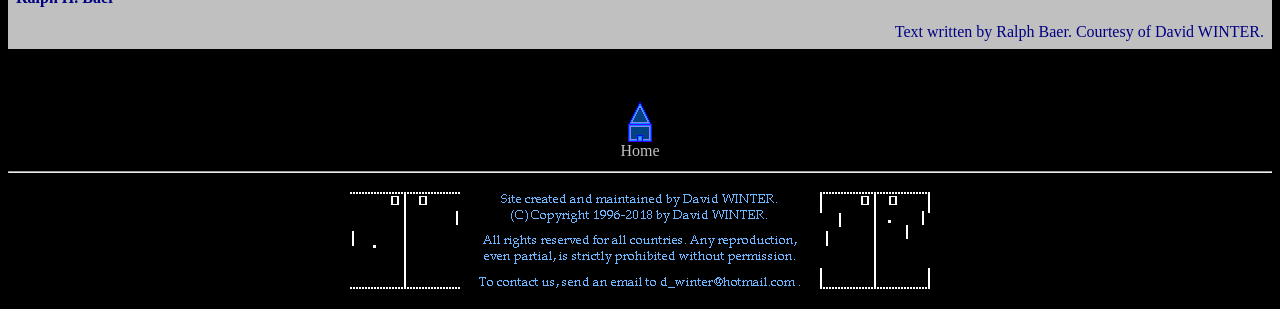Use a single word or phrase to answer the question: 
What is the purpose of the separator?

To separate sections